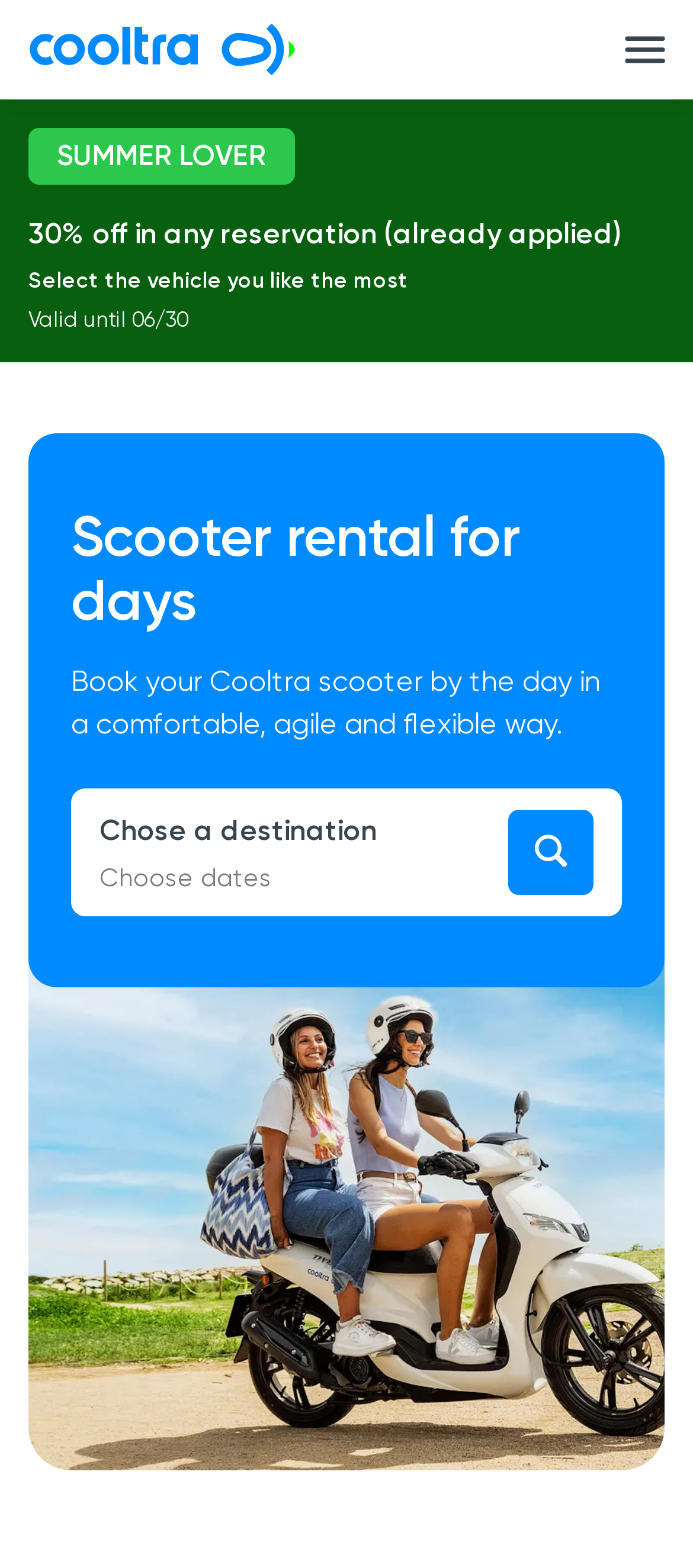Generate a thorough explanation of the webpage's elements.

The webpage is about daily scooter rentals, with a prominent logo at the top left corner and a menu button at the top right corner. Below the logo, there is a promotional banner with a heading "SUMMER LOVER" and a discount offer of 30% off on any reservation. 

Underneath the banner, there is a section that encourages users to select their preferred vehicle, with a brief description and a deadline of "Valid until 06/30" for the offer. 

The main content of the page is headed by "Scooter rental for days", which is followed by a paragraph of text describing the benefits of booking a Cooltra scooter by the day. 

Below this text, there is a call-to-action button "Chose a destination Choose dates" that allows users to start the booking process. 

At the bottom of the page, there is a large image that showcases a scooter, likely to be a promotional image for the rental service.